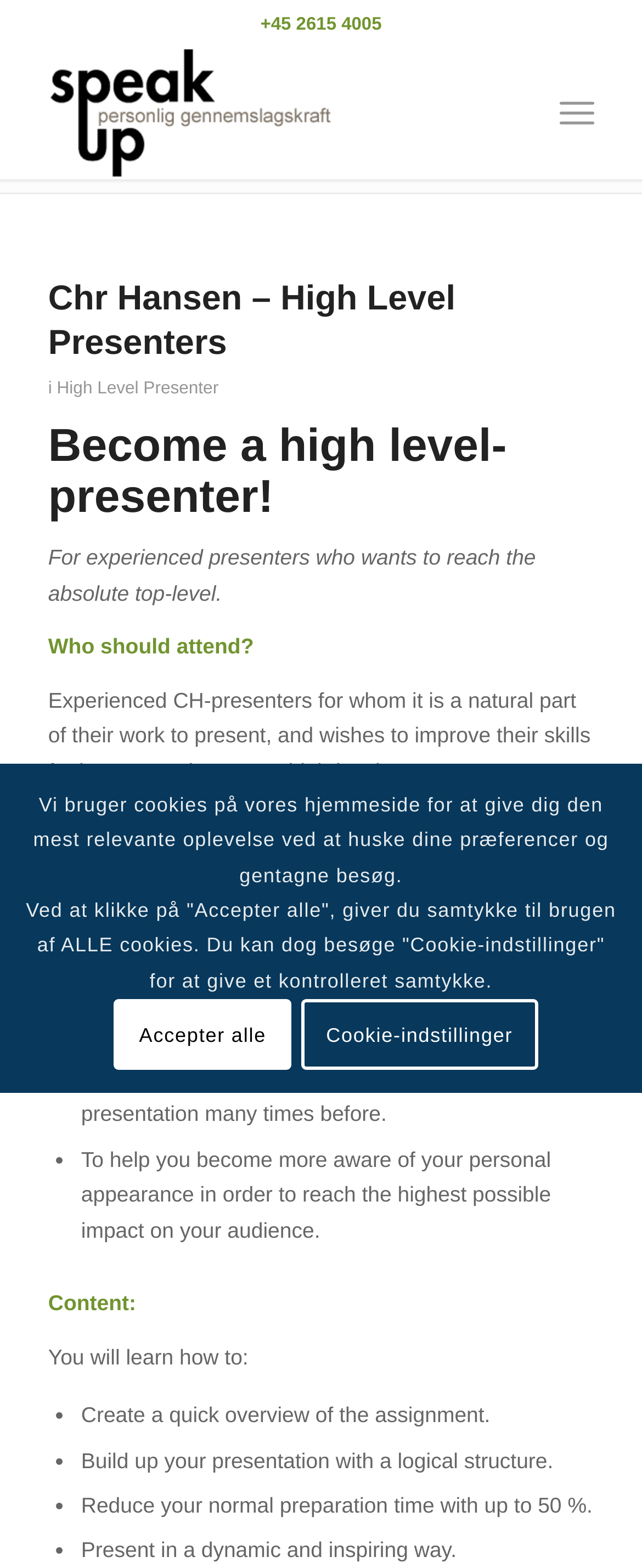Using the provided description Cookie-indstillinger, find the bounding box coordinates for the UI element. Provide the coordinates in (top-left x, top-left y, bottom-right x, bottom-right y) format, ensuring all values are between 0 and 1.

[0.469, 0.638, 0.838, 0.682]